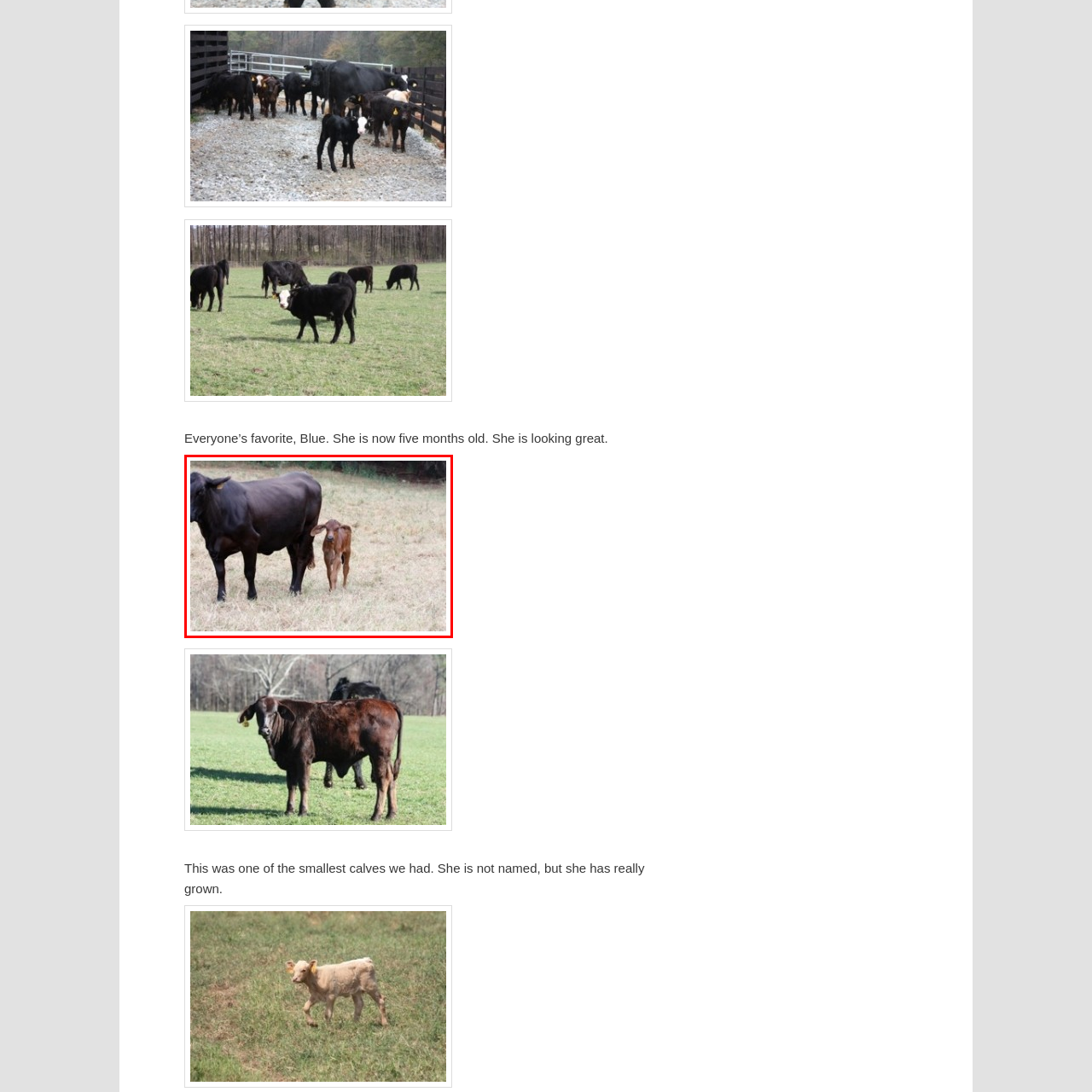Concentrate on the part of the image bordered in red, How old is the calf? Answer concisely with a word or phrase.

Five months